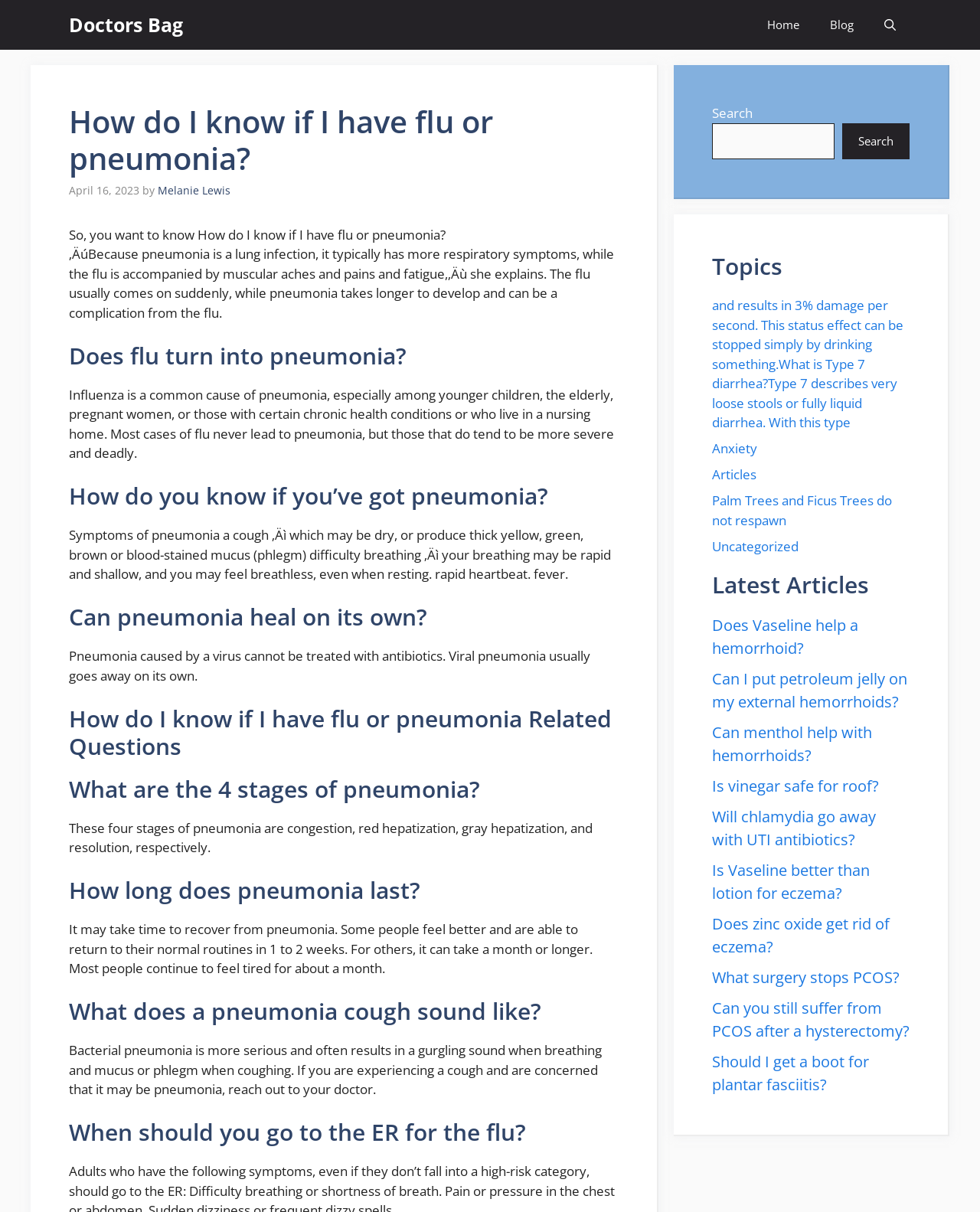What is the main topic of this article?
Refer to the image and provide a concise answer in one word or phrase.

Flu or pneumonia